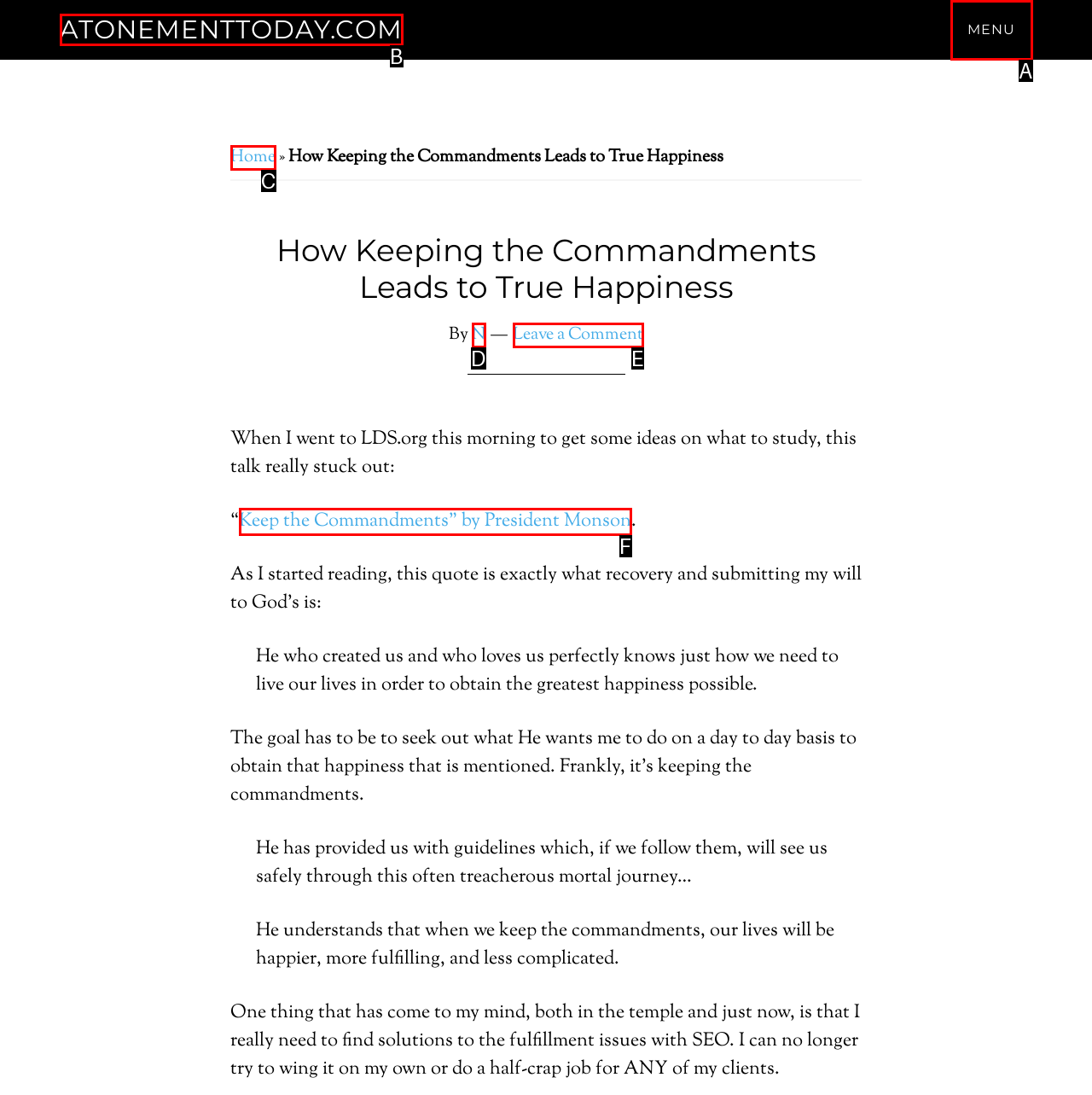Identify the HTML element that corresponds to the following description: AtonementToday.com. Provide the letter of the correct option from the presented choices.

B